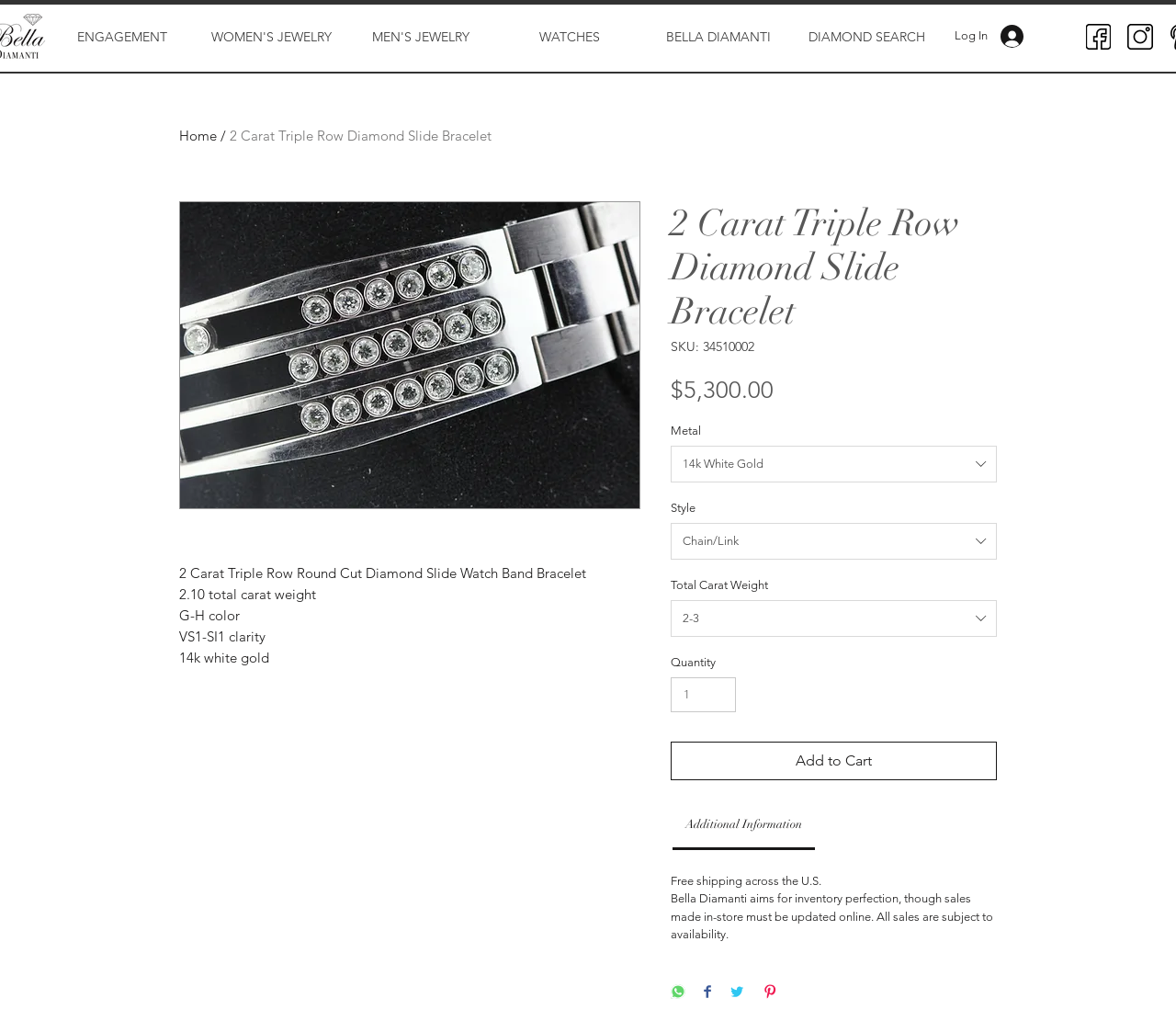Respond to the question below with a single word or phrase:
What is the price of the bracelet?

$5,300.00